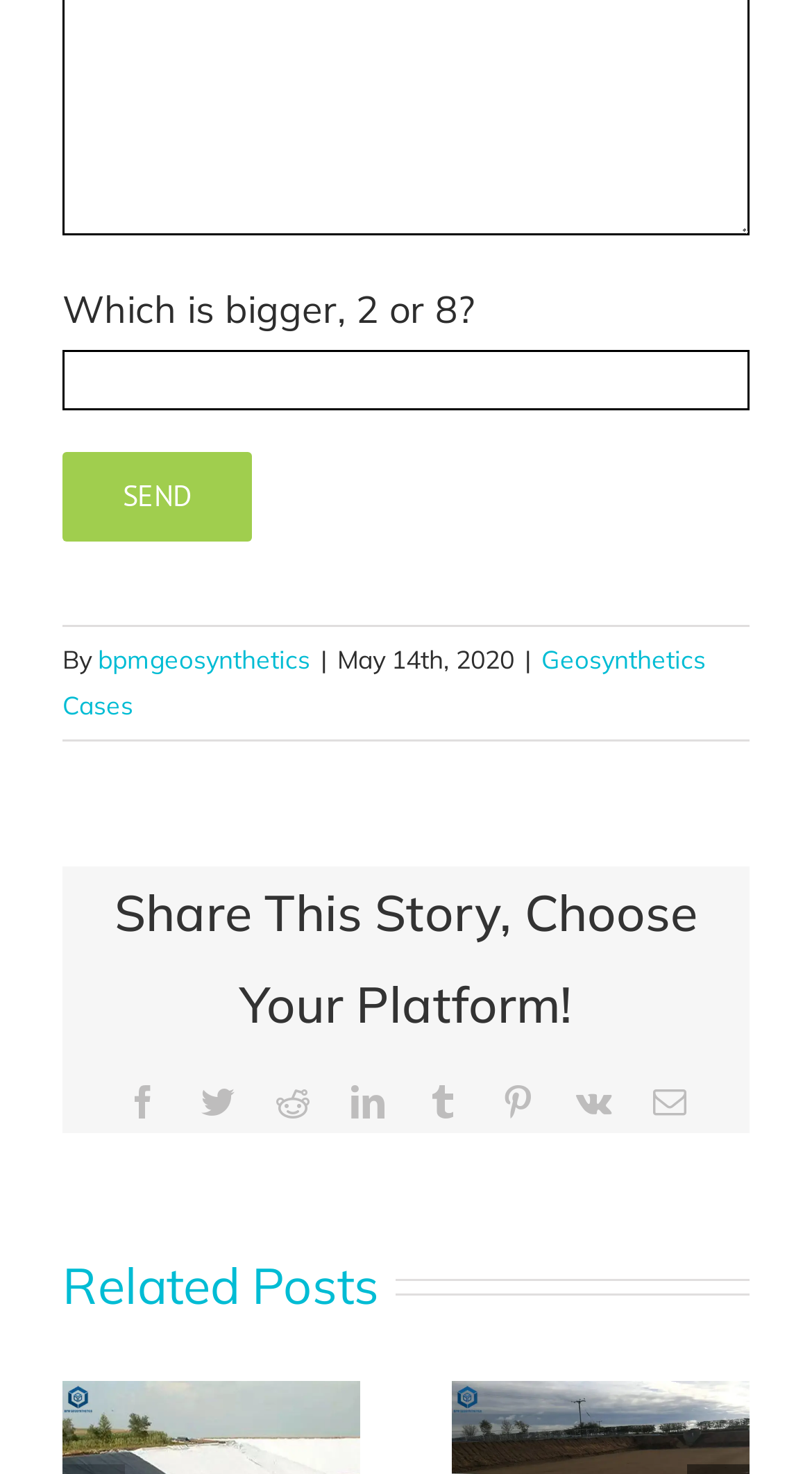What is the date of the article?
Refer to the image and give a detailed answer to the question.

The date of the article is located near the bottom of the webpage, next to the 'By' text and the 'bpmgeosynthetics' link. The exact date is May 14th, 2020.